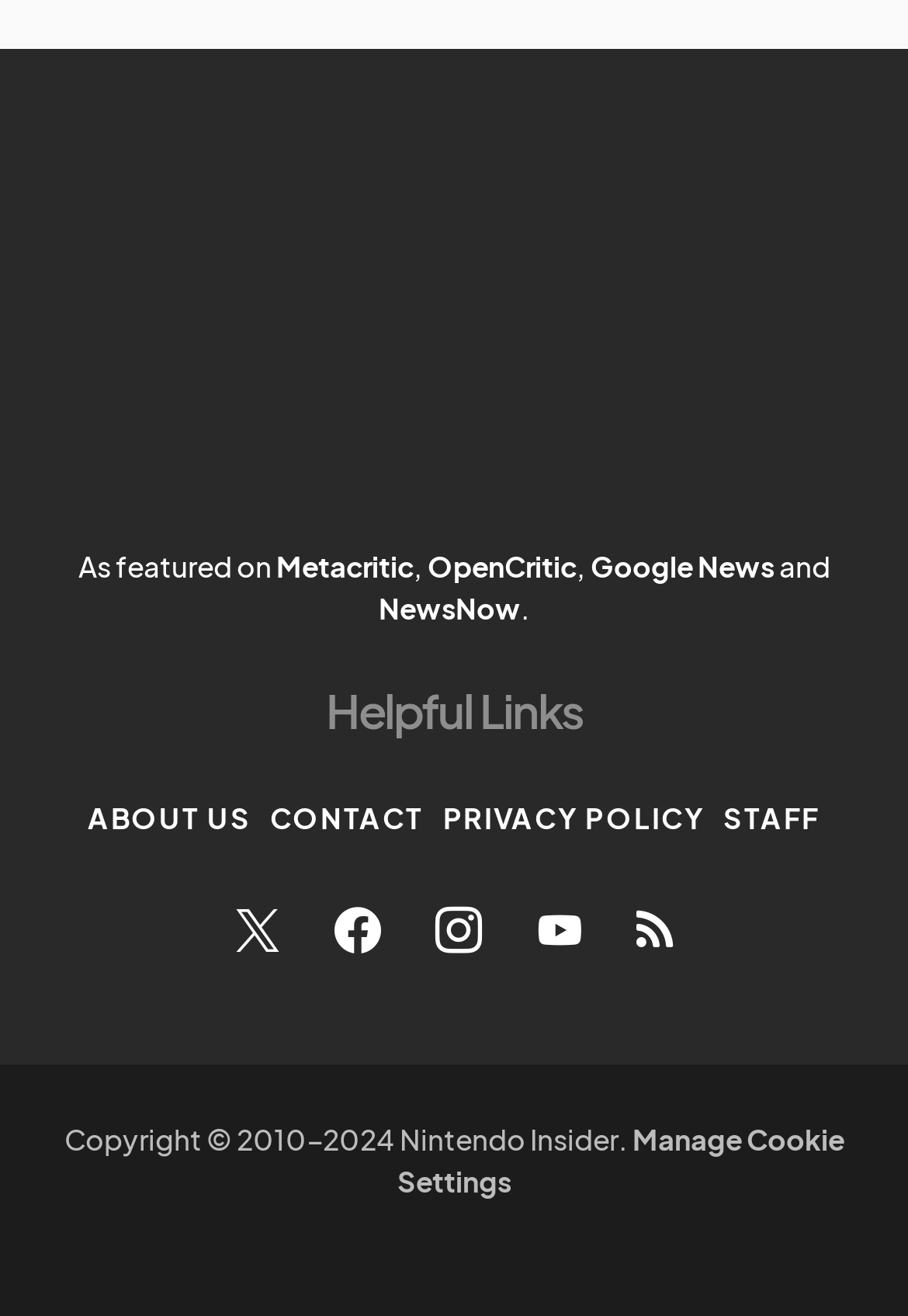Identify the bounding box coordinates necessary to click and complete the given instruction: "check out Metacritic".

[0.304, 0.418, 0.455, 0.444]